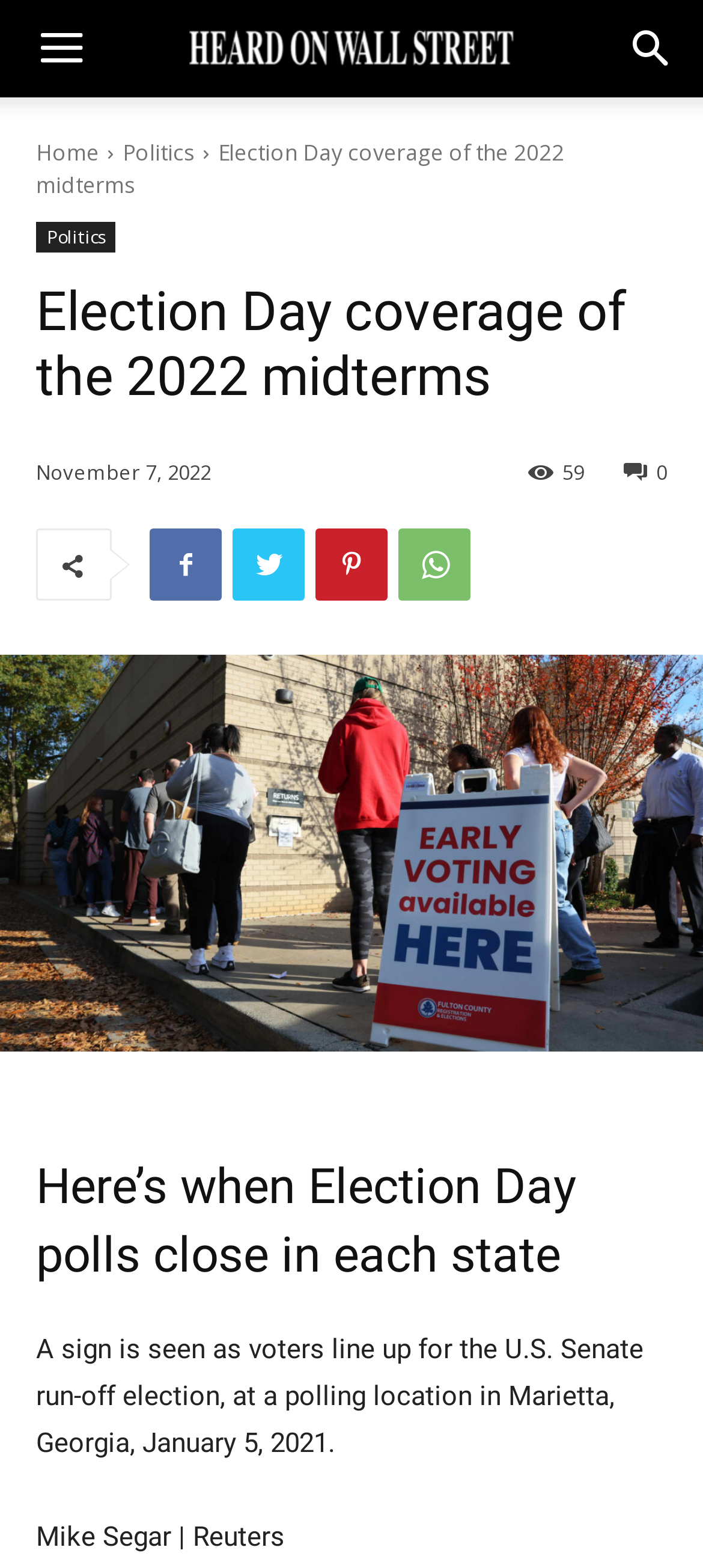Provide the bounding box coordinates for the area that should be clicked to complete the instruction: "Click the Politics link".

[0.174, 0.087, 0.277, 0.107]